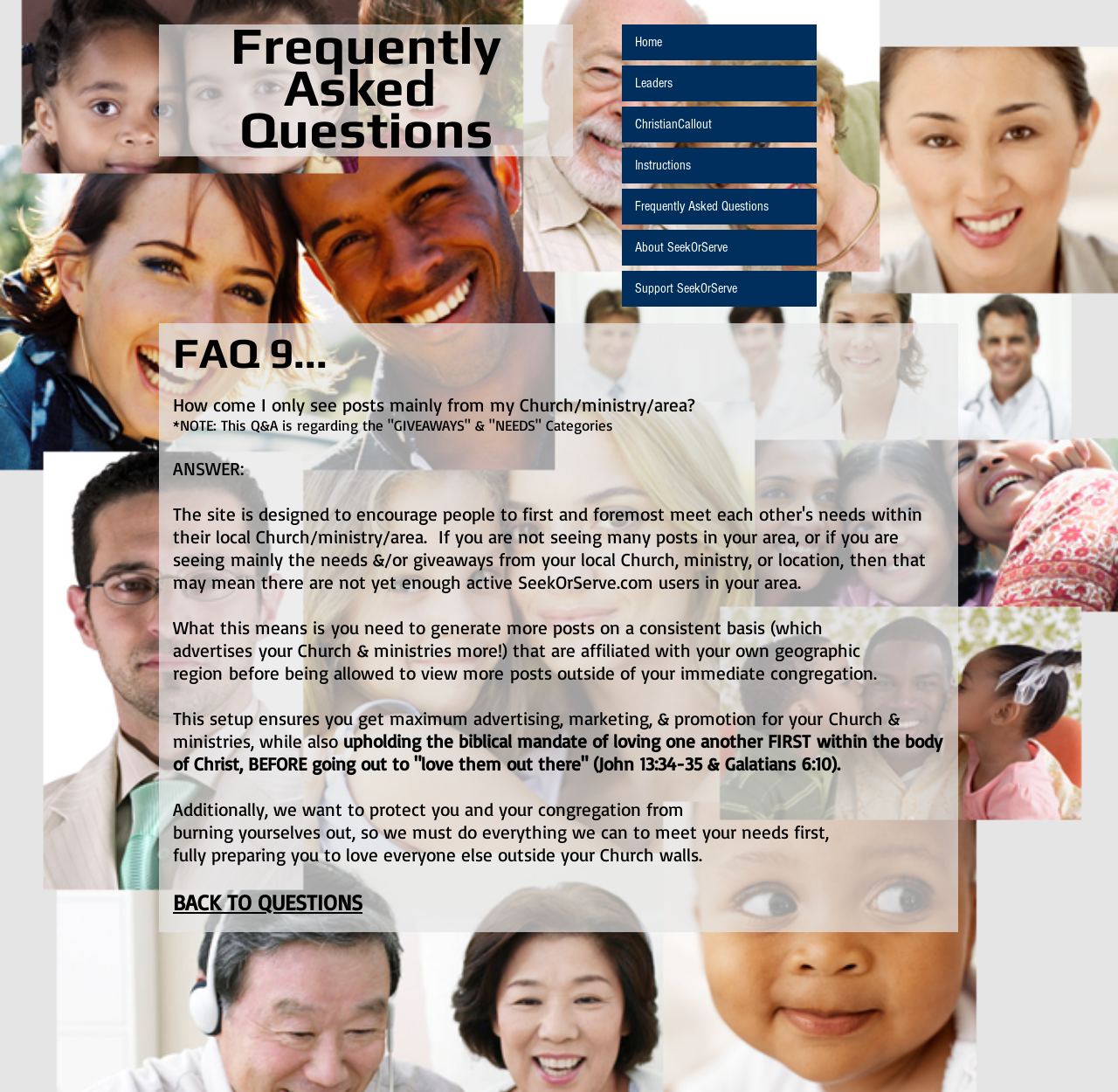Where can users go after reading the answer to a question?
Analyze the image and provide a thorough answer to the question.

After reading the answer to a question, users can click on the 'BACK TO QUESTIONS' link to go back to the list of questions.